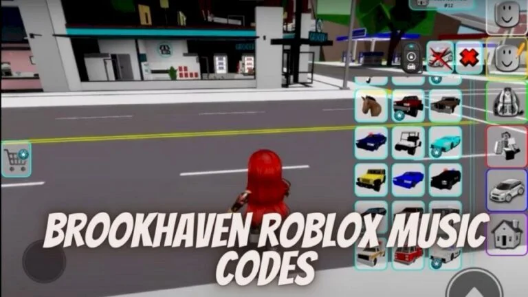Give an in-depth summary of the scene depicted in the image.

The image captures a scene from the popular casual role-playing game, Brookhaven, a vibrant environment within Roblox. Central to the image is a character with red hair, appearing ready to explore the town. Behind the character, we see various in-game buildings that contribute to the immersive town atmosphere. To the right, an interface displays a selection of vehicles, each represented by icons, which players can choose to navigate the game world.

Prominently featured at the bottom of the image is the caption "BROOKHAVEN ROBLOX MUSIC CODES," indicating the focus on music codes that enhance players' experiences within the game. The scene suggests a playful exploration filled with opportunities to engage with both the game's environment and its musical elements, as players can use these codes to activate music while playing. The vibrant colors and engaging layout reflect Brookhaven's inviting and interactive nature.